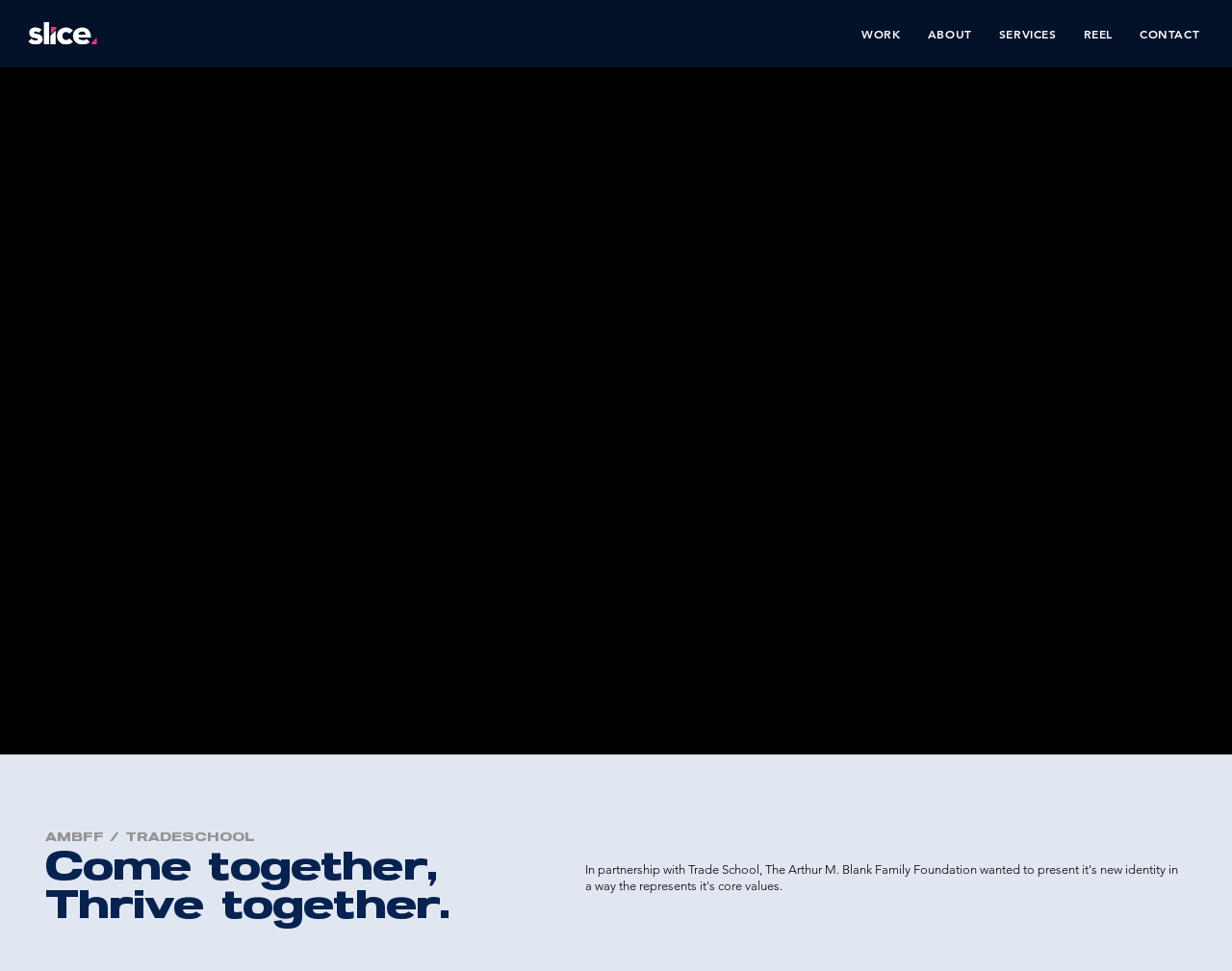What is the text above the 'AMBFF / TRADESCHOOL' heading?
Refer to the image and provide a one-word or short phrase answer.

None